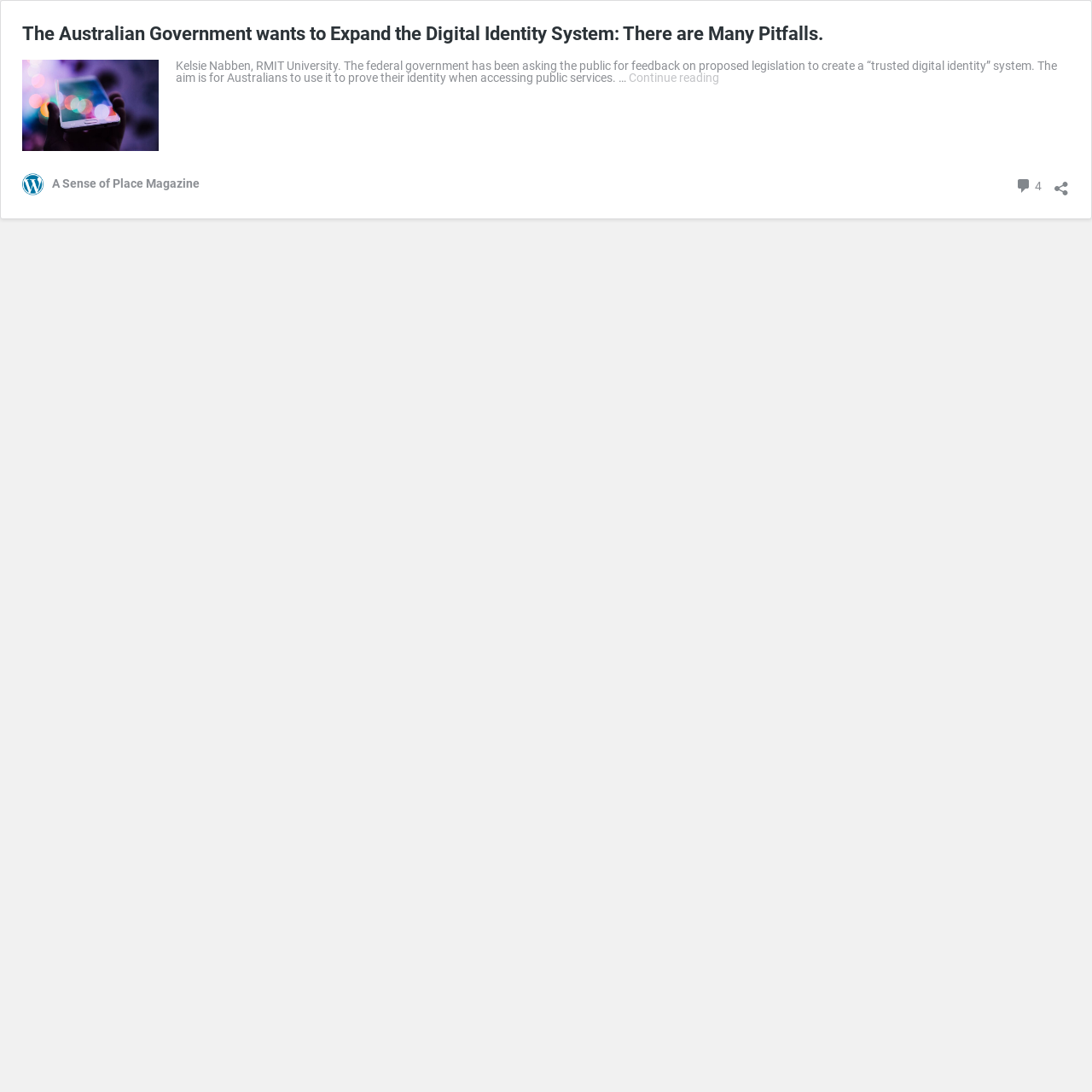What is the author of the article?
Look at the image and provide a detailed response to the question.

The author's name is mentioned in the text as 'Kelsie Nabben, RMIT University' which is located at the top of the article.